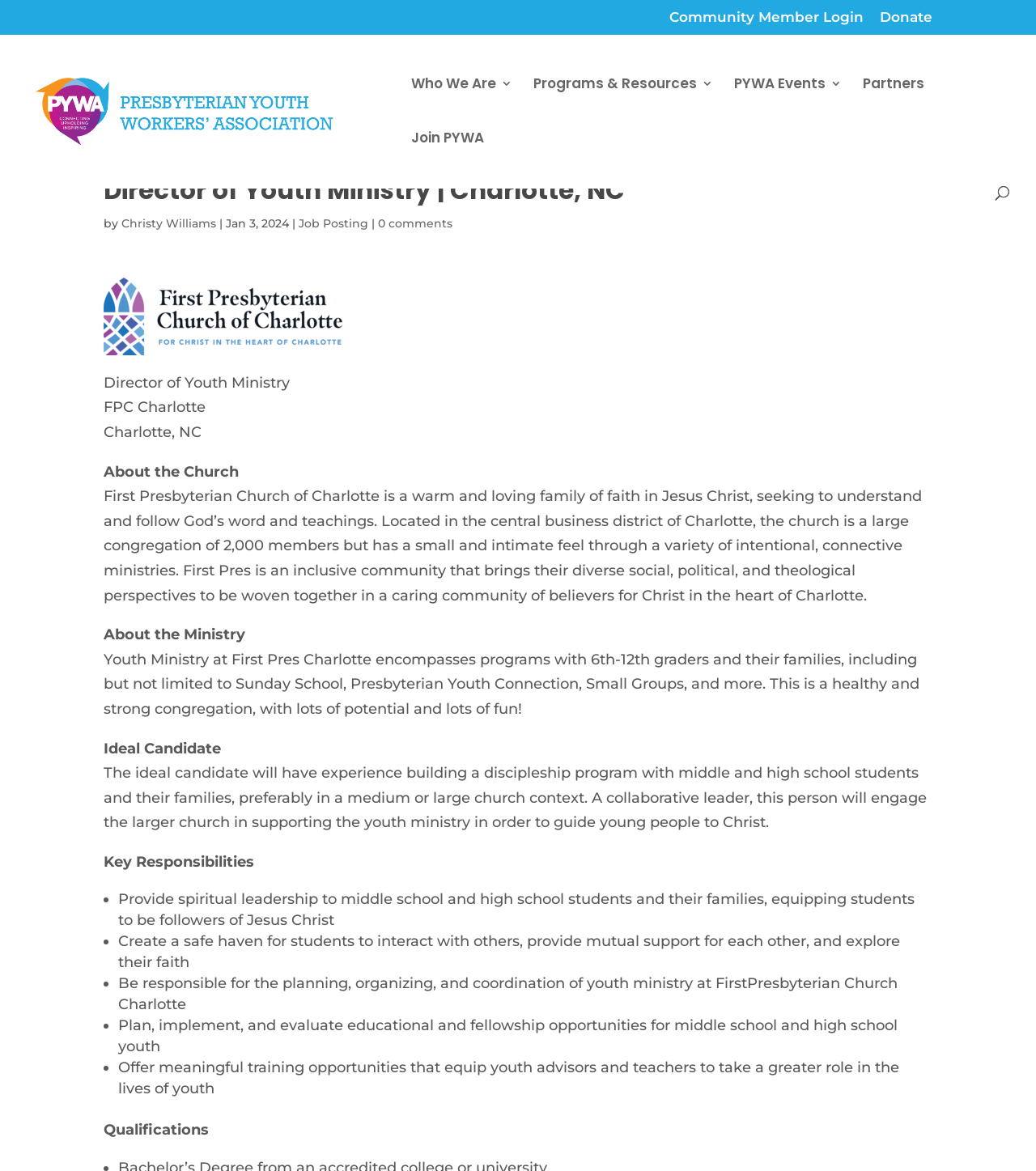Please identify the bounding box coordinates of the element's region that should be clicked to execute the following instruction: "View the job posting details". The bounding box coordinates must be four float numbers between 0 and 1, i.e., [left, top, right, bottom].

[0.288, 0.185, 0.355, 0.197]